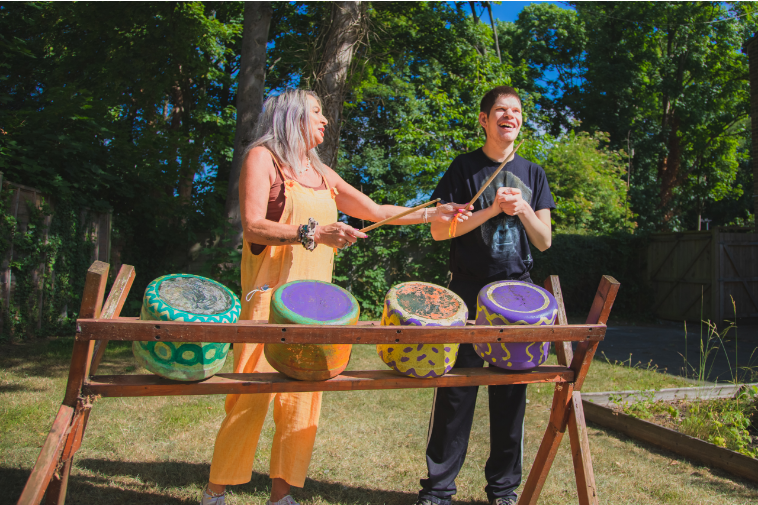Create a detailed narrative that captures the essence of the image.

In a vibrant garden setting, two individuals share a joyful moment while playing colorful hand drums. The woman, dressed in bright orange overalls and adorned with jewelry, enthusiastically strikes the drums with a stick, her expression full of laughter and energy. Beside her, a young man in a black shirt, matching her excitement, clutches a piece of paper and beams with delight. The scene captures a rich sense of companionship and creativity, emphasizing the therapeutic benefits of music in a supportive environment. The backdrop of lush greenery adds to the serene and uplifting atmosphere, highlighting the spirit of community and joy found in shared activities. This image is part of an initiative called "Short Breaks Banstead," aimed at providing enriching experiences for disabled and autistic adults.